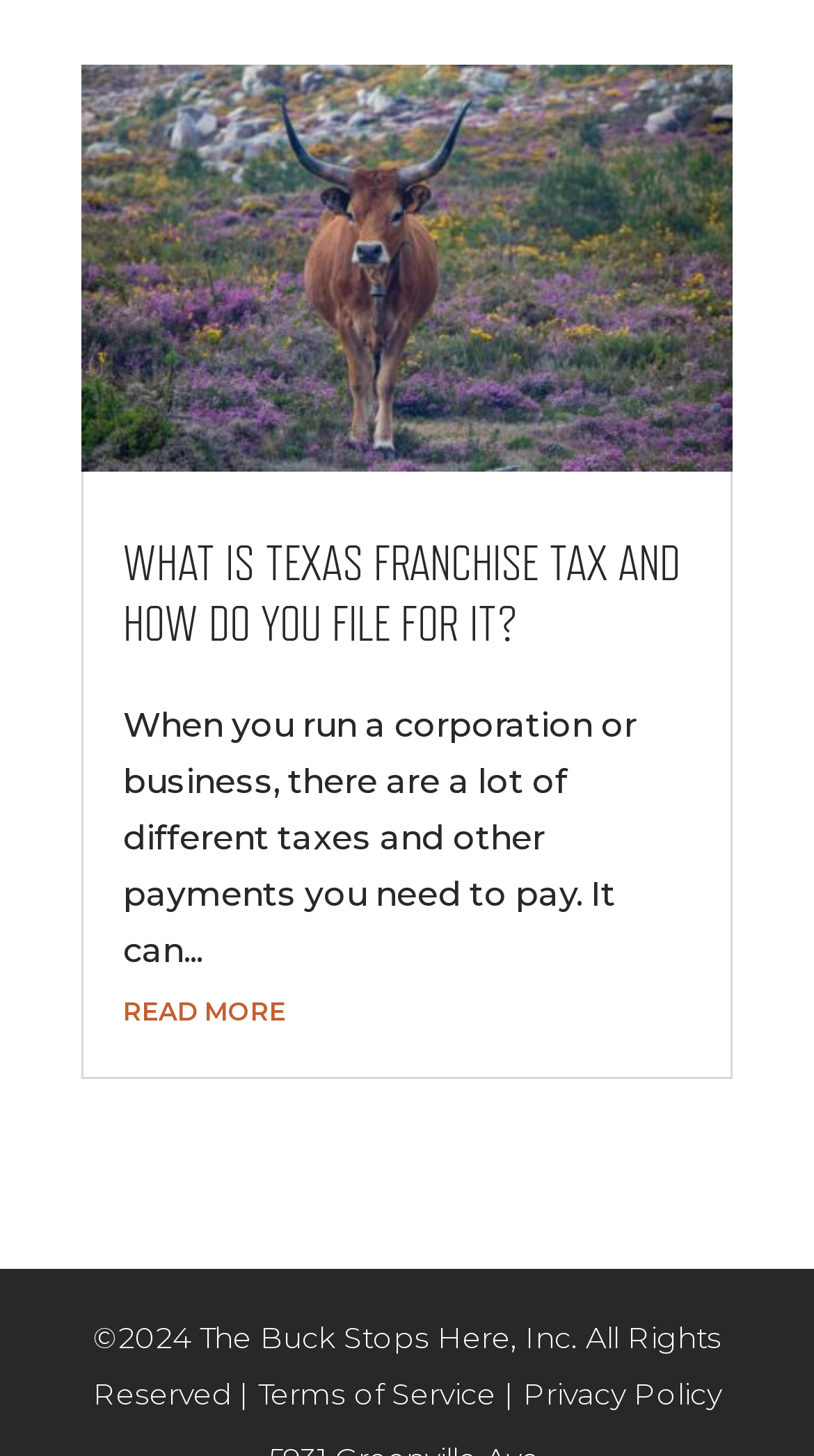Provide the bounding box coordinates for the UI element that is described by this text: "Privacy Policy". The coordinates should be in the form of four float numbers between 0 and 1: [left, top, right, bottom].

[0.642, 0.945, 0.886, 0.971]